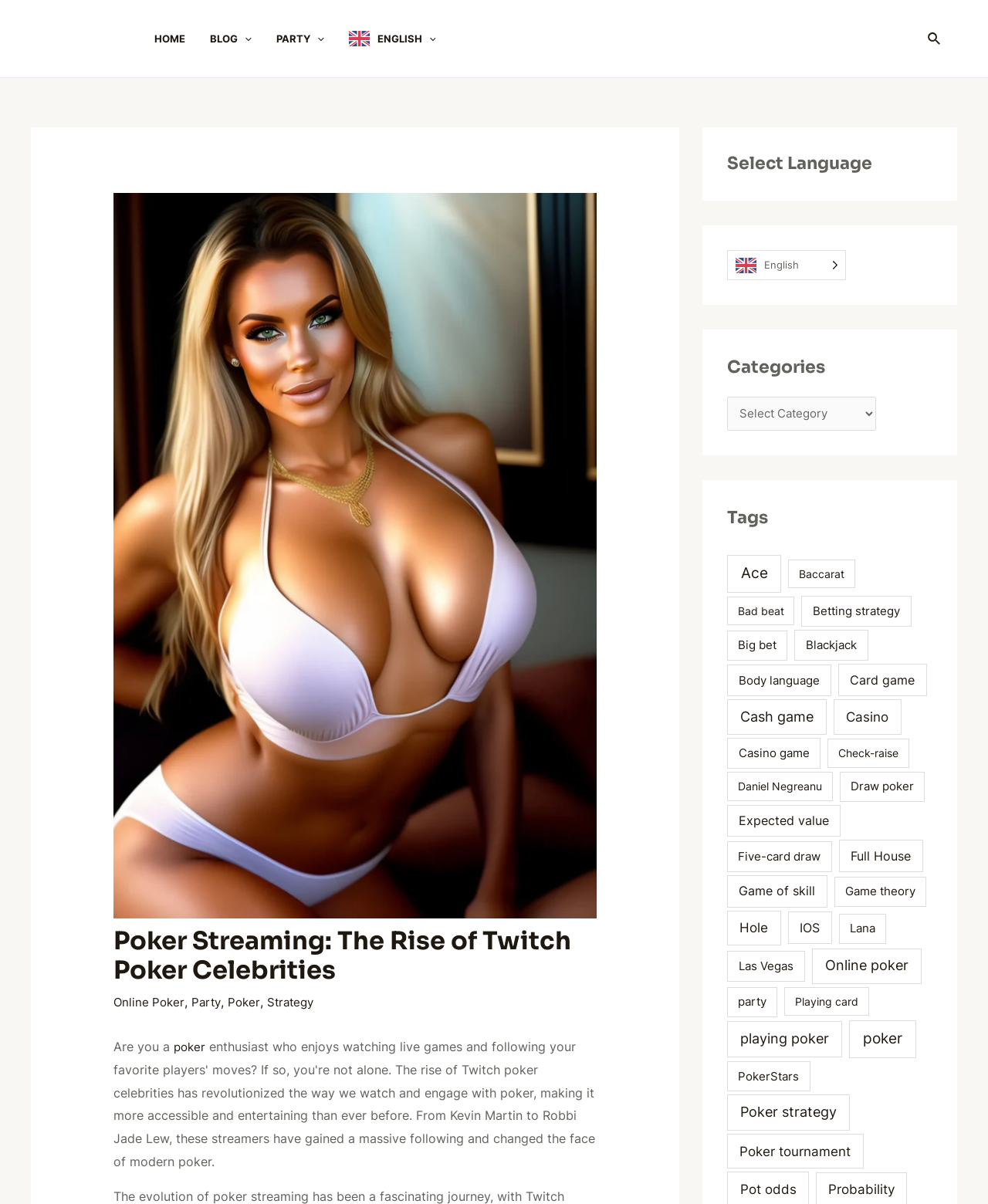Locate the bounding box coordinates of the clickable element to fulfill the following instruction: "Search for something". Provide the coordinates as four float numbers between 0 and 1 in the format [left, top, right, bottom].

[0.939, 0.024, 0.953, 0.04]